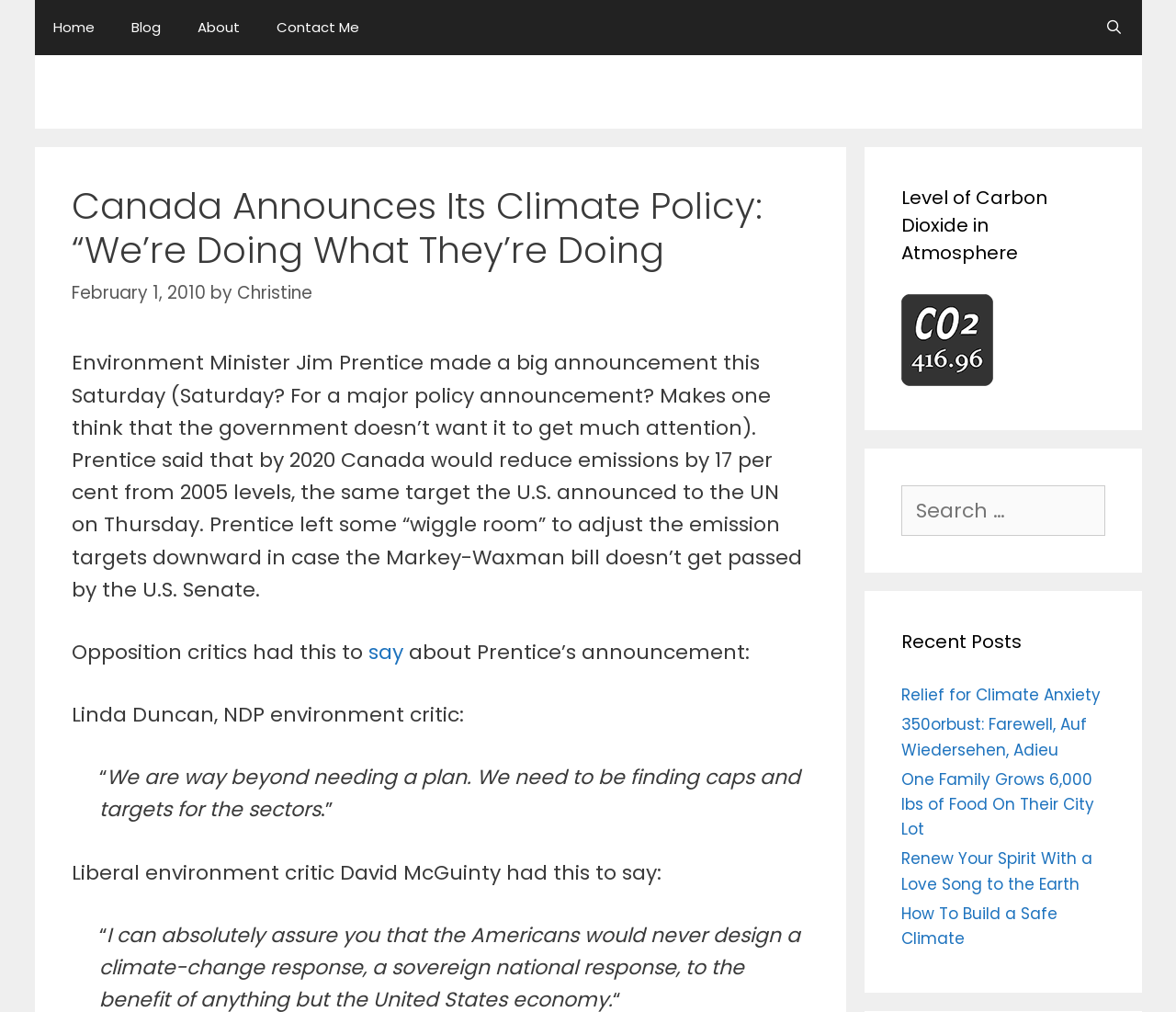Given the description "Relief for Climate Anxiety", provide the bounding box coordinates of the corresponding UI element.

[0.767, 0.676, 0.936, 0.698]